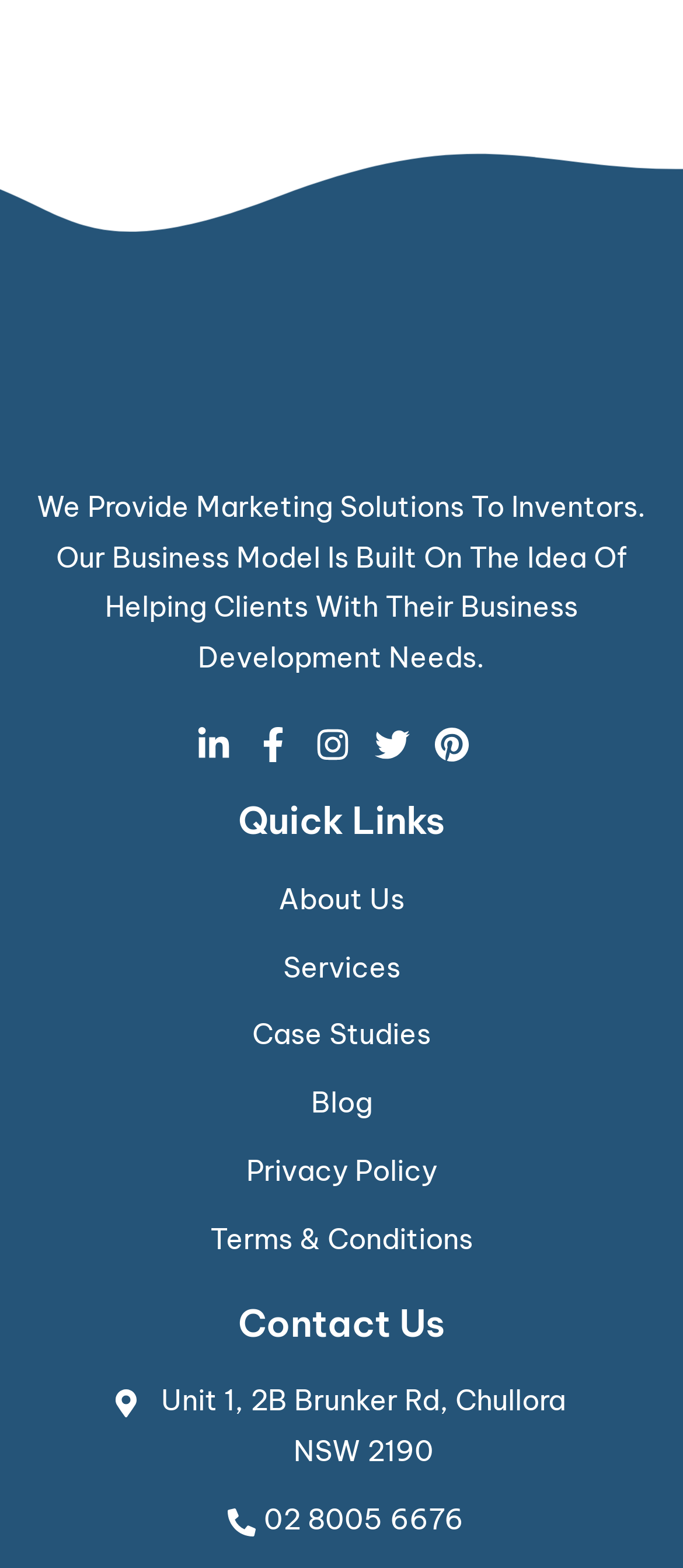Given the description of a UI element: "Privacy Policy", identify the bounding box coordinates of the matching element in the webpage screenshot.

[0.038, 0.731, 0.962, 0.763]